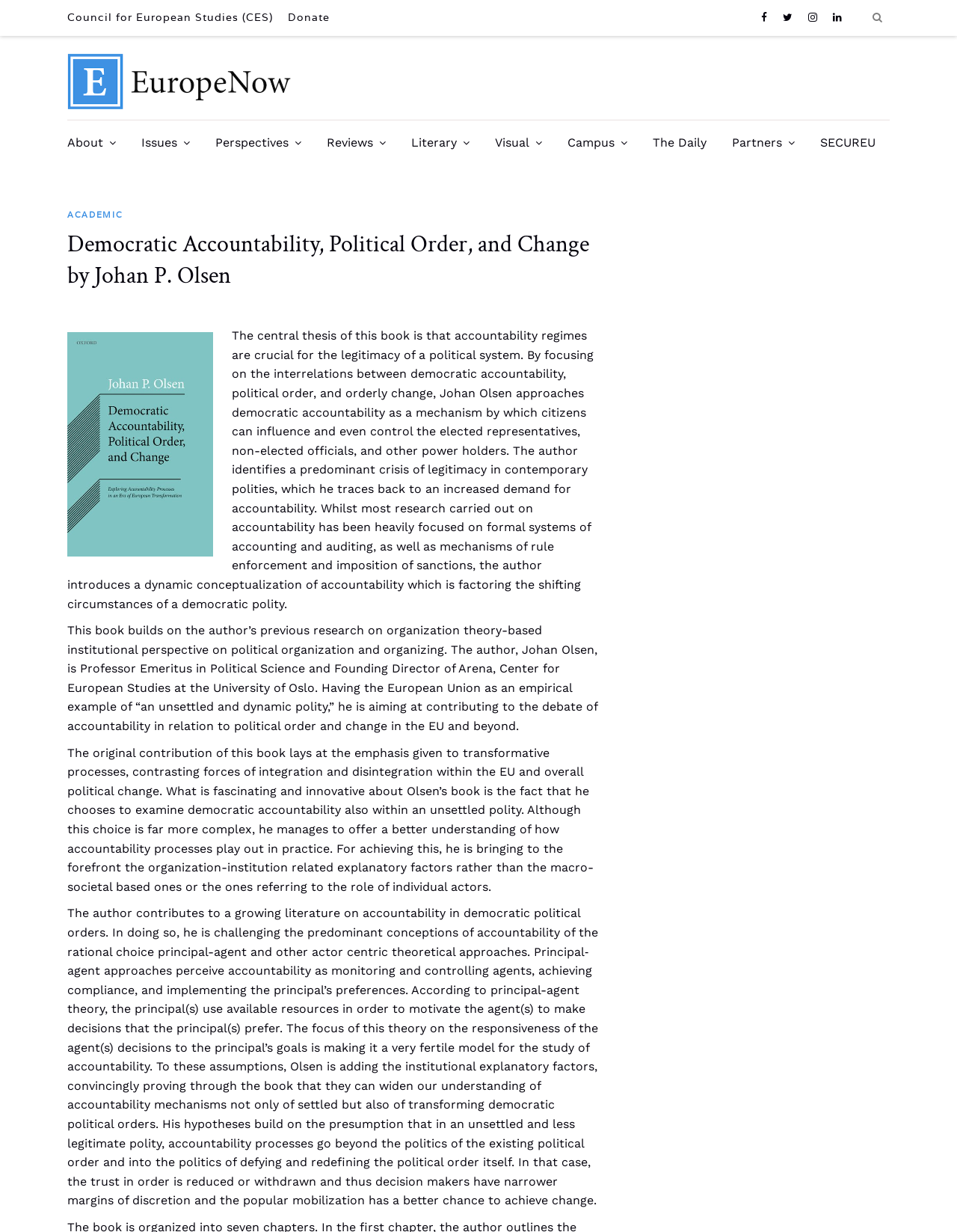Who is the author of the book?
Offer a detailed and exhaustive answer to the question.

I found the answer by looking at the heading element with the text 'Democratic Accountability, Political Order, and Change by Johan P. Olsen' which mentions the author's name.